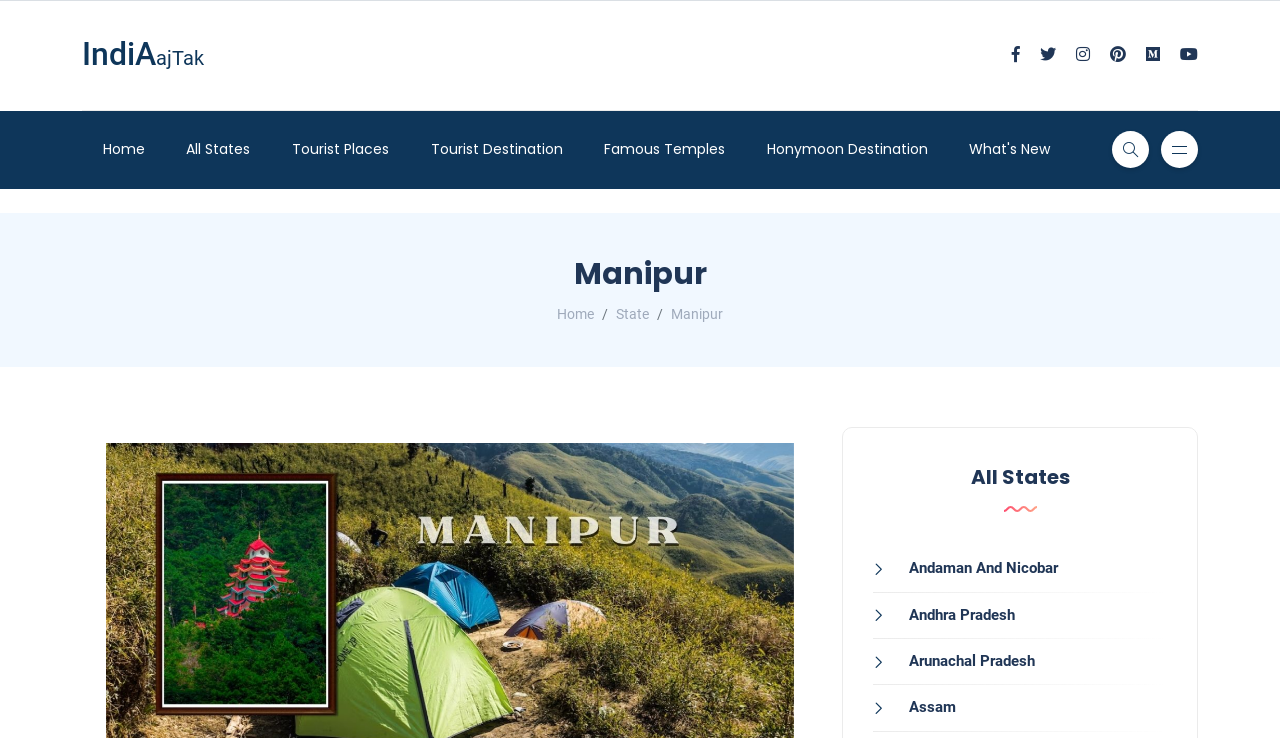Find the bounding box coordinates of the clickable region needed to perform the following instruction: "Click on the IndiAajTak link". The coordinates should be provided as four float numbers between 0 and 1, i.e., [left, top, right, bottom].

[0.064, 0.062, 0.159, 0.095]